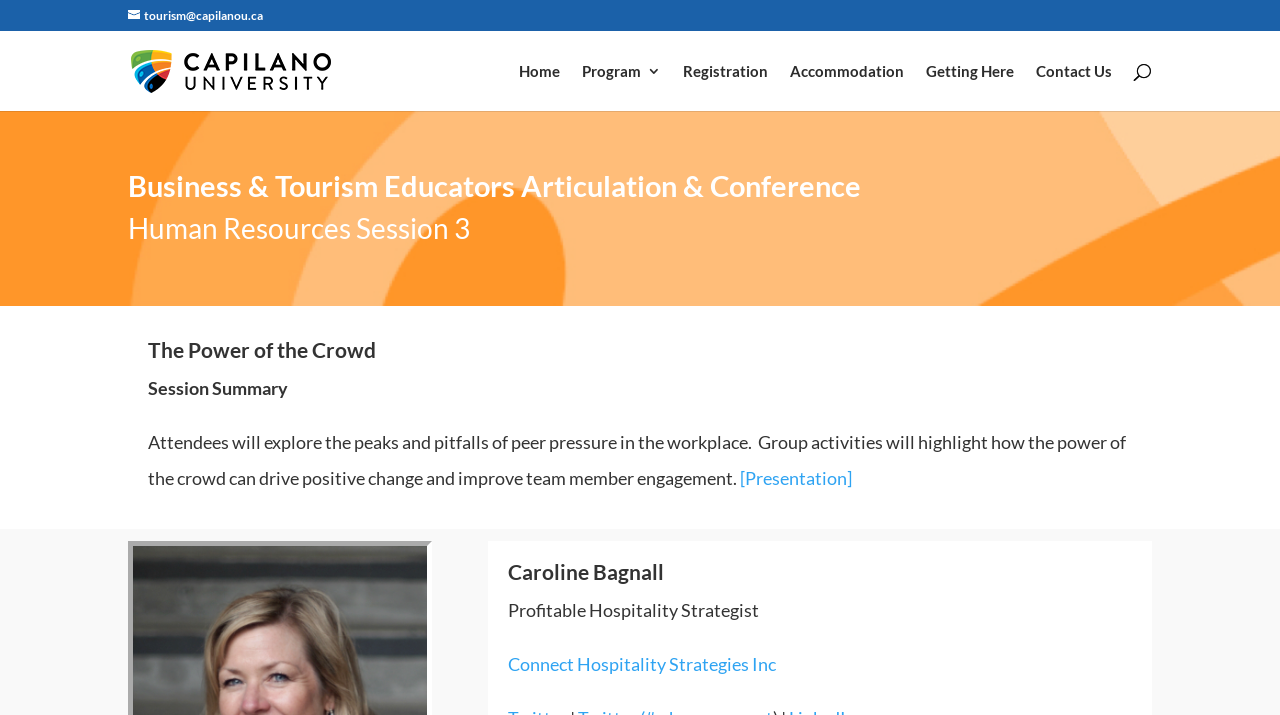Pinpoint the bounding box coordinates for the area that should be clicked to perform the following instruction: "Go to Home page".

[0.405, 0.09, 0.438, 0.155]